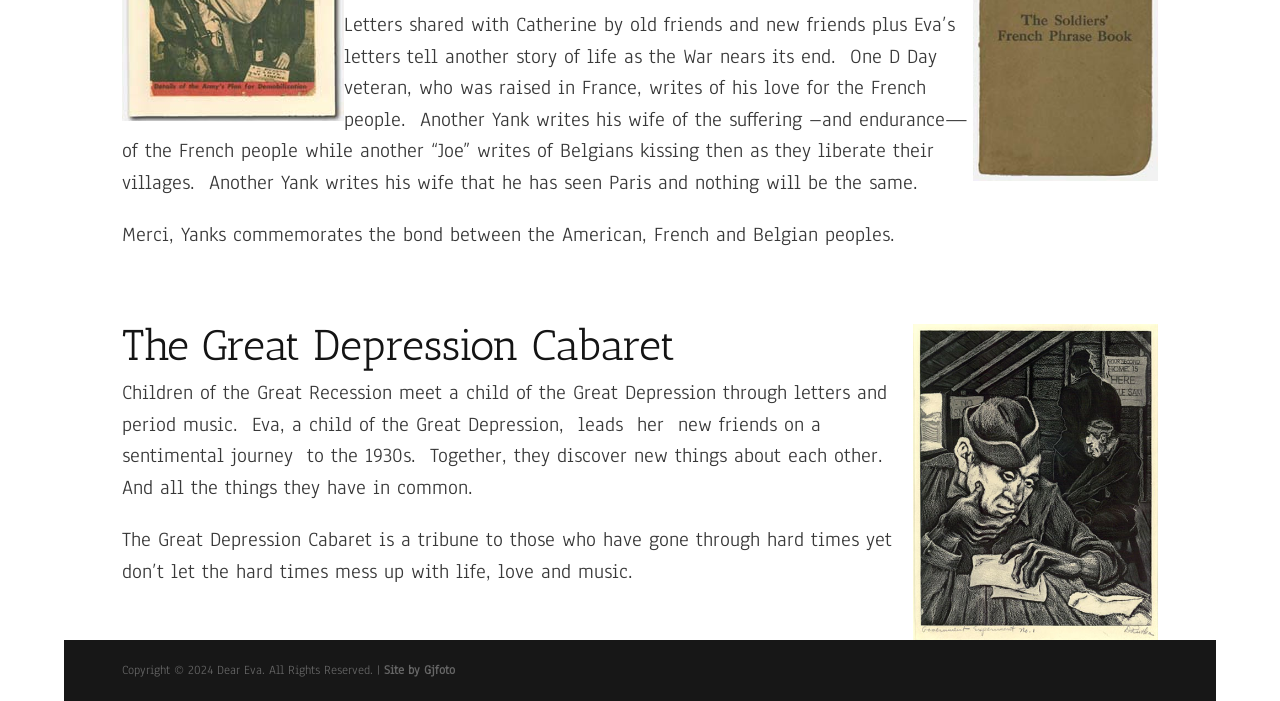What is the purpose of 'The Great Depression Cabaret'?
Examine the image and give a concise answer in one word or a short phrase.

Tribute